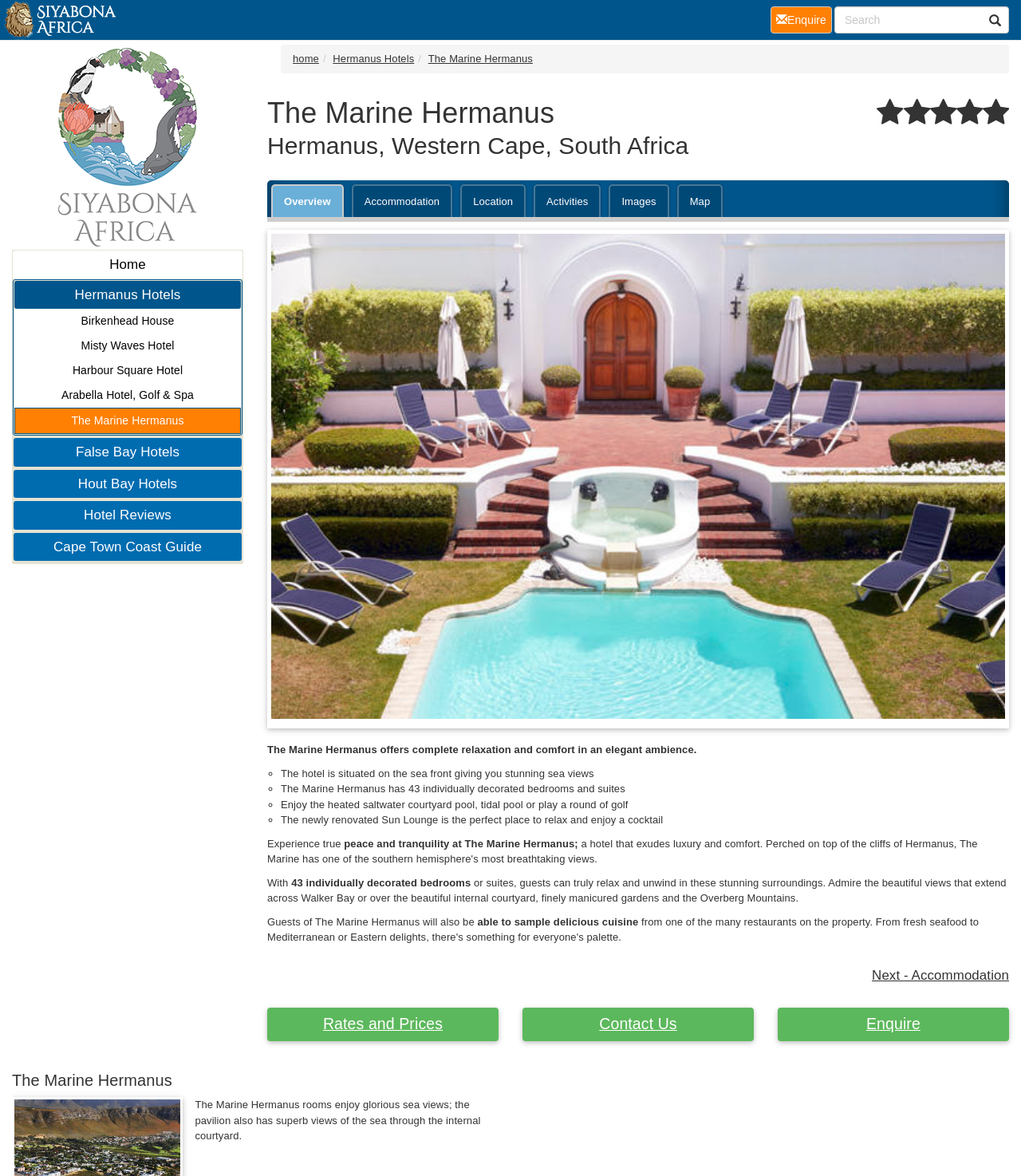How many bedrooms does the hotel have?
Please provide a detailed and comprehensive answer to the question.

I found the answer by reading the text that says 'The Marine Hermanus has 43 individually decorated bedrooms and suites'. This indicates that the hotel has 43 bedrooms.